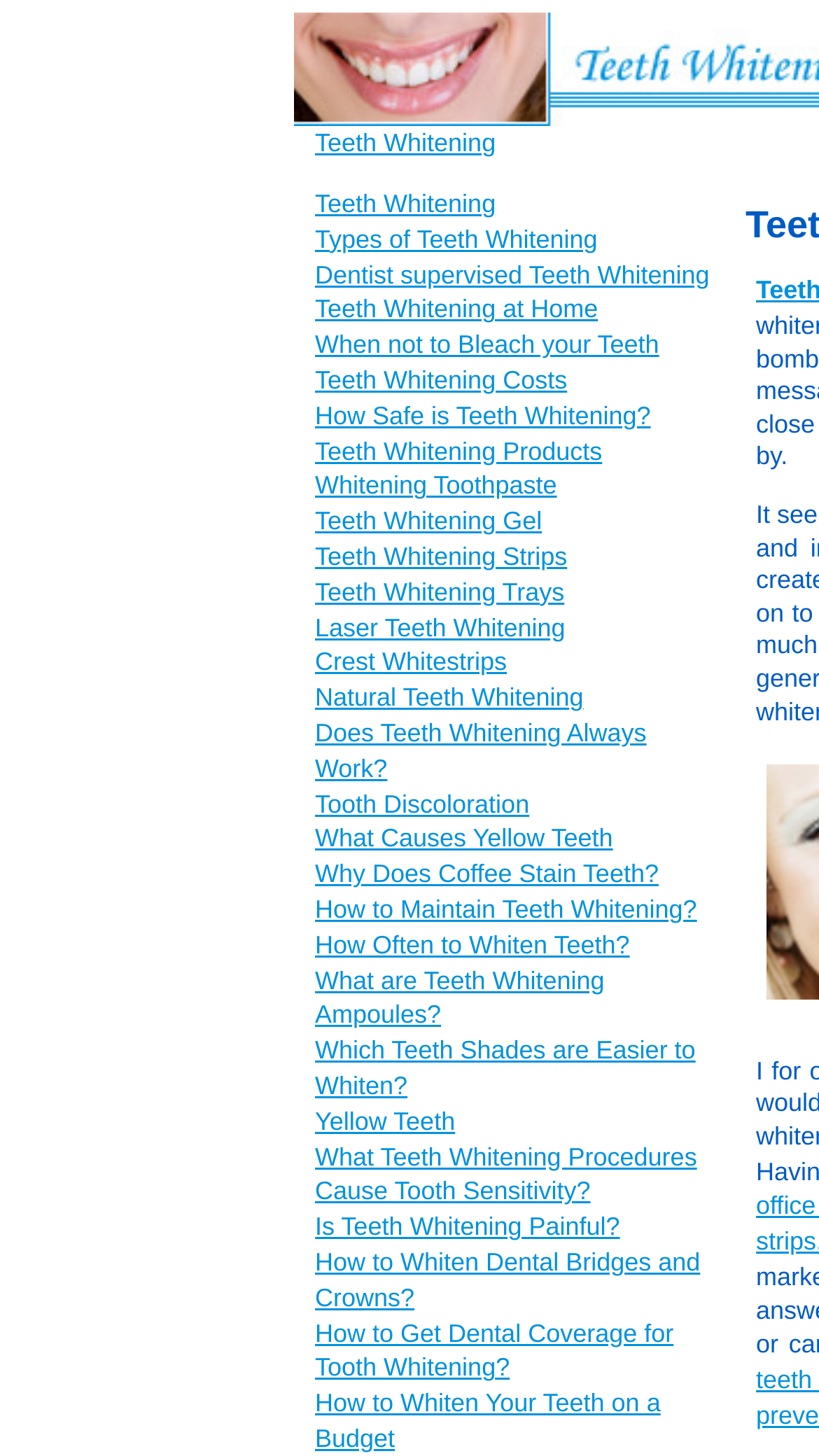Locate the bounding box coordinates of the element that needs to be clicked to carry out the instruction: "Explore Teeth Whitening at Home options". The coordinates should be given as four float numbers ranging from 0 to 1, i.e., [left, top, right, bottom].

[0.385, 0.202, 0.73, 0.223]